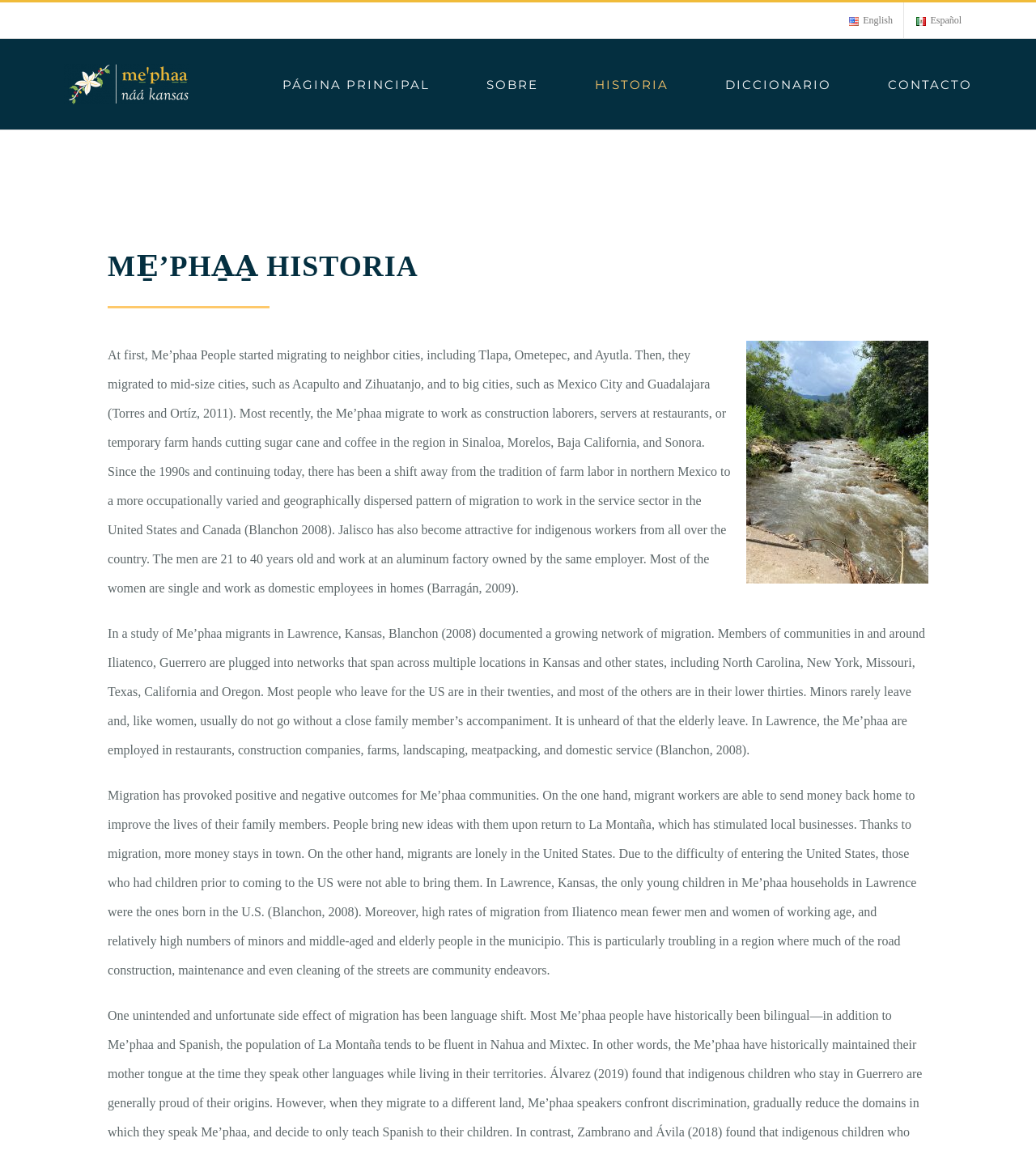Locate the bounding box coordinates of the element to click to perform the following action: 'Read about Me'phaa history'. The coordinates should be given as four float values between 0 and 1, in the form of [left, top, right, bottom].

[0.104, 0.218, 0.896, 0.243]